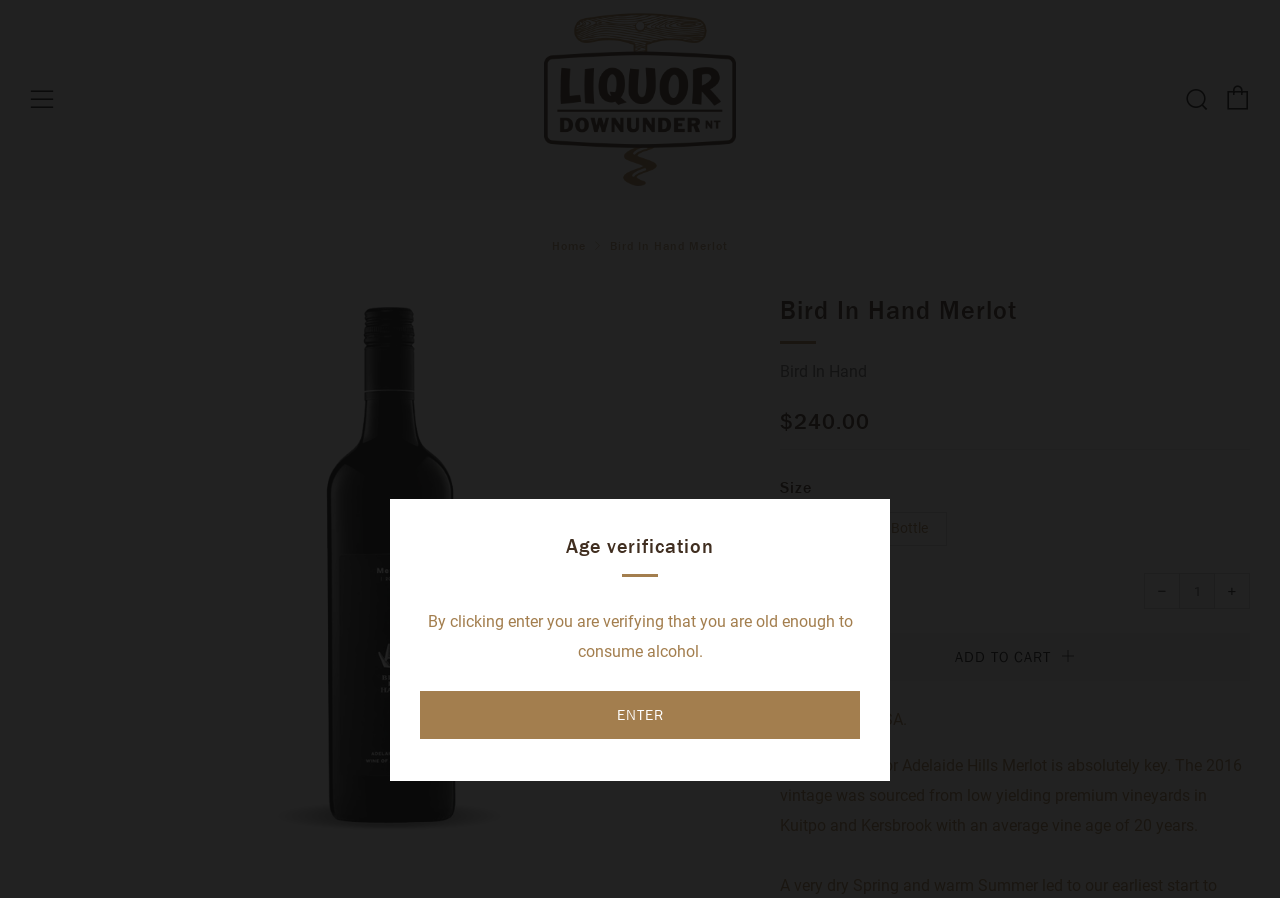What is the name of the wine?
Look at the image and answer the question using a single word or phrase.

Bird In Hand Merlot